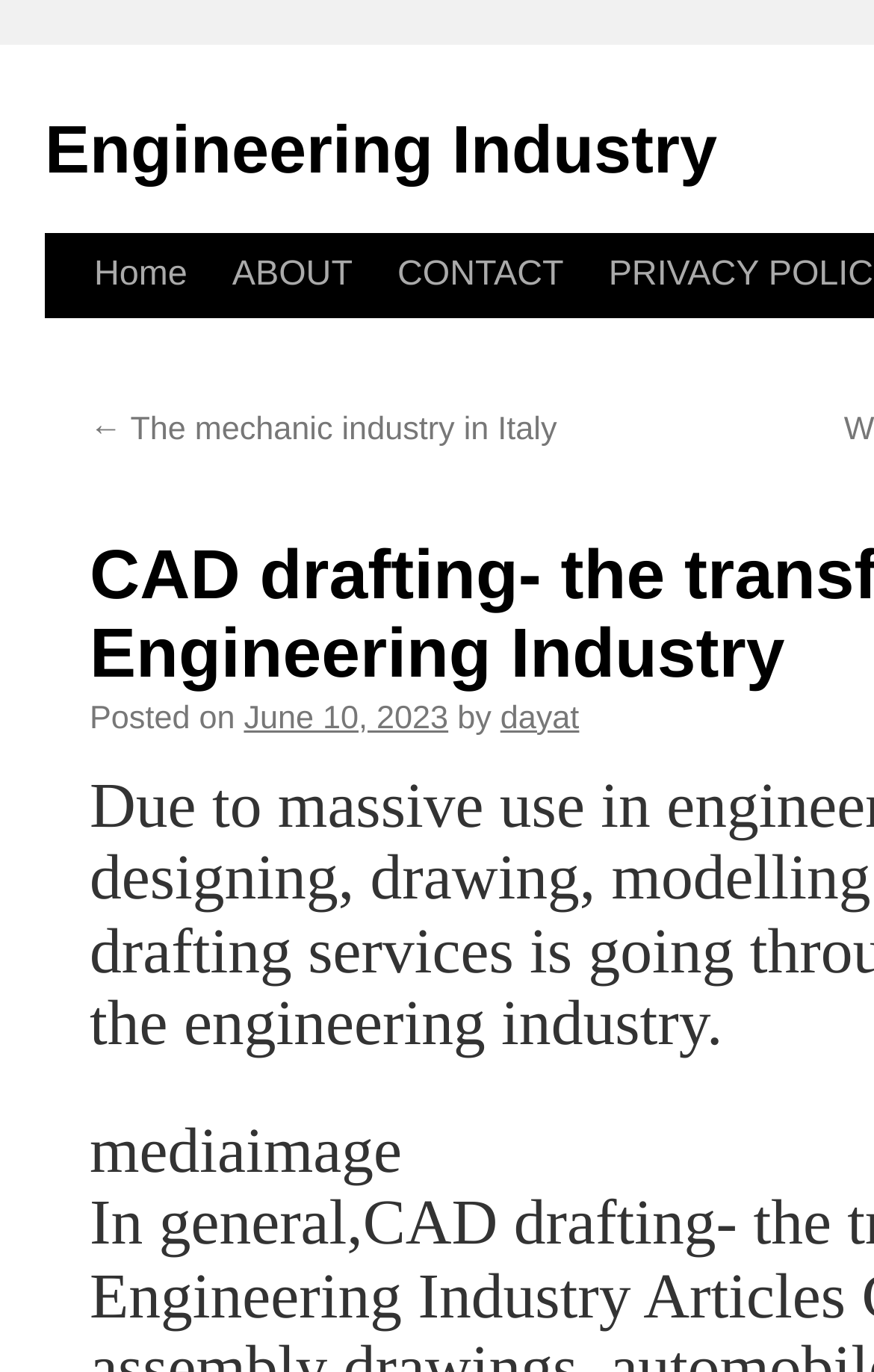Please find and generate the text of the main header of the webpage.

CAD drafting- the transformer of Engineering Industry